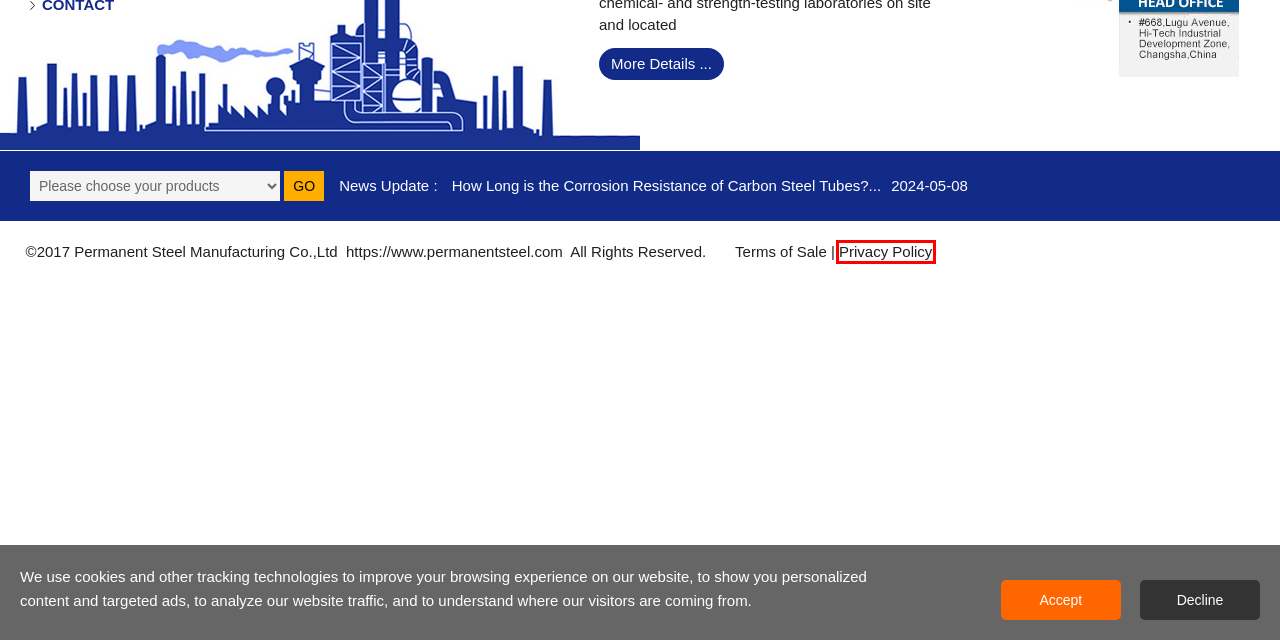You are presented with a screenshot of a webpage that includes a red bounding box around an element. Determine which webpage description best matches the page that results from clicking the element within the red bounding box. Here are the candidates:
A. What Factors Affect the Service Life of 304 Stainless Steel Pipes?
B. Stainless Steel Seamless Pipe Polishing and Grinding Process
C. How Long is the Corrosion Resistance of Carbon Steel Tubes?
D. ERW Steel Pipe Welding Defect Inspection Method
E. Terms of Sale, Permanent Steel Manufacturing Co.,Ltd
F. About Us, Permanent Steel Manufacturing Co.,Ltd
G. Privacy Policy, Permanent Steel Manufacturing Co.,Ltd
H. Stainless Steel Welded Pipe VS. Stainless Steel Seamless Pipe

G